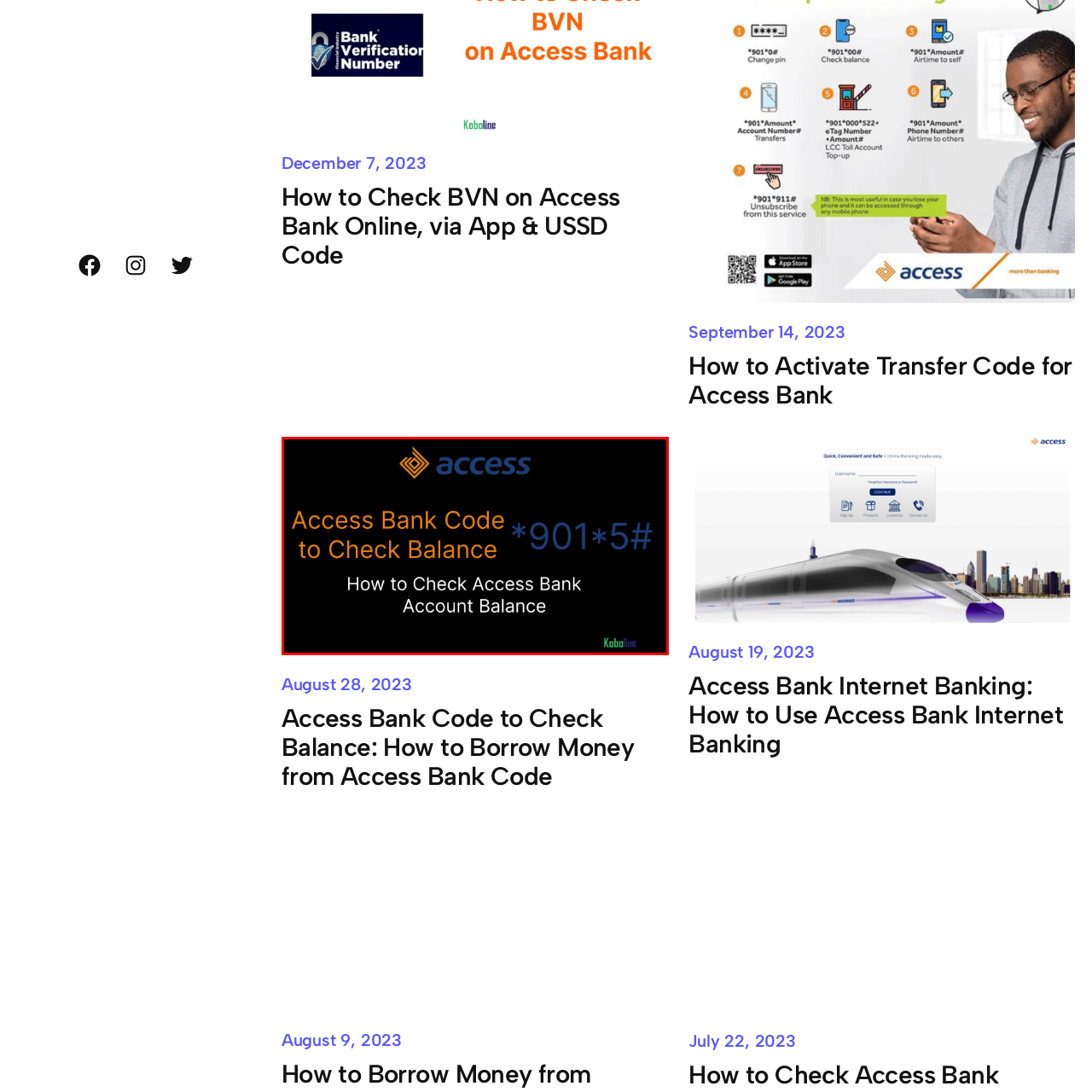Inspect the area marked by the red box and provide a short answer to the question: What is the USSD code to check Access Bank account balance?

*901*5#